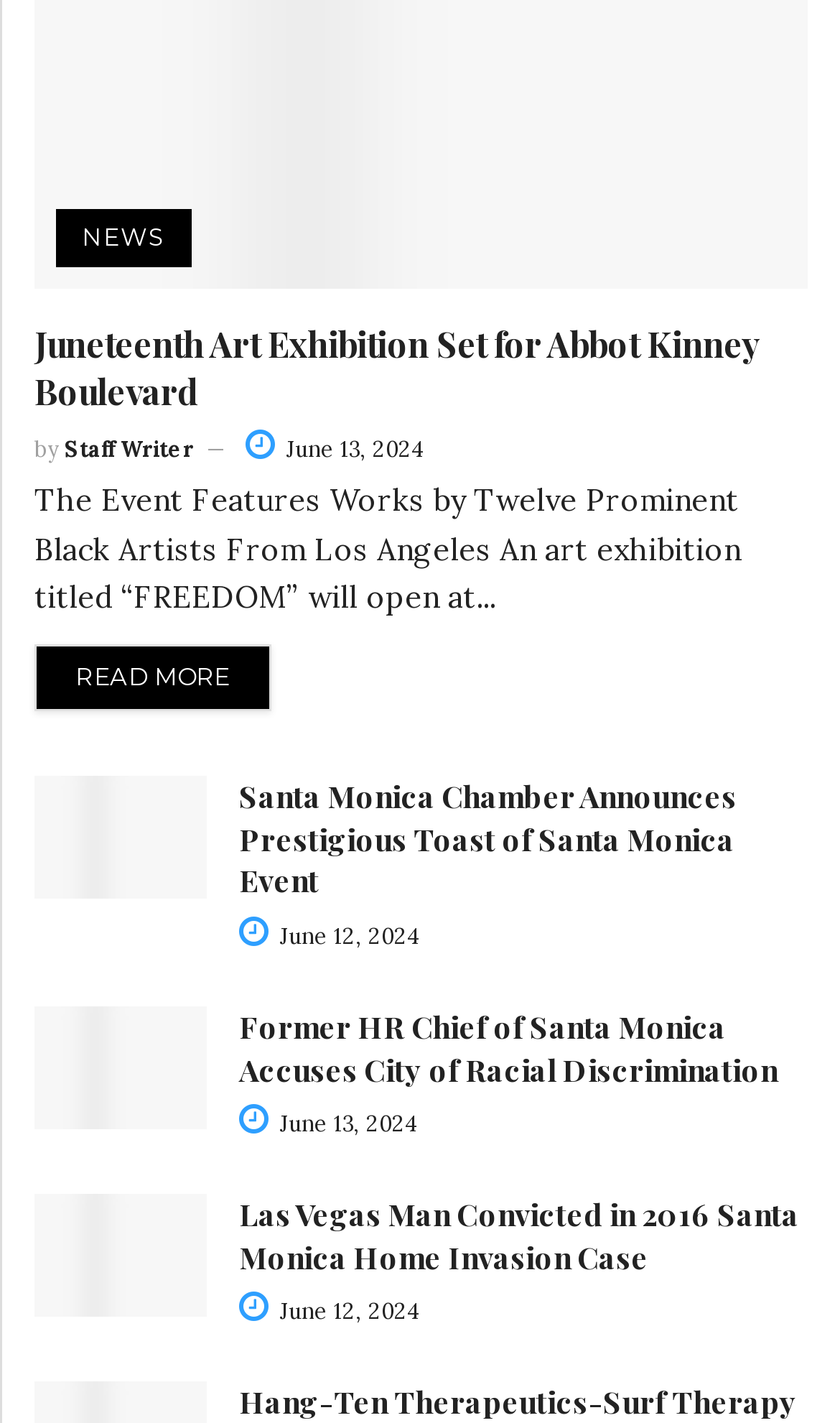What is the theme of the 'FREEDOM' art exhibition?
Ensure your answer is thorough and detailed.

The 'FREEDOM' art exhibition features works by twelve prominent Black Artists from Los Angeles, as indicated by the StaticText 'The Event Features Works by Twelve Prominent Black Artists From Los Angeles...'.